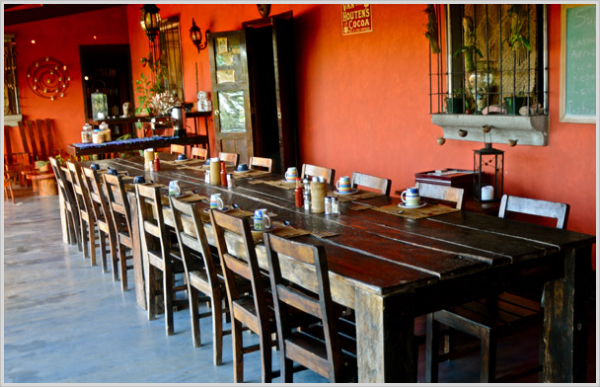Provide a rich and detailed narrative of the image.

This image showcases the inviting dining area of Hotel Aroma de Campo, located in Liberia, Guanacaste. The focal point is a substantial wooden dining table that stretches across the center of the room, surrounded by a series of rustic chairs, suggesting a warm ambiance suitable for group gatherings. The table is set with condiments, cups, and a few decorative touches, enhancing its welcoming vibe.

The backdrop features vibrant terracotta walls adorned with decorative elements, including greenery peeking through window grilles, which adds a natural touch to the rustic aesthetic. A large cabinet is visible on the left side, complementing the overall cozy atmosphere. To the right, a chalkboard and small table provide additional details about the dining experience. This setting not only invites guests to enjoy meals but also creates a relaxed and homely environment, reflecting the charm of the Costa Rican landscape.